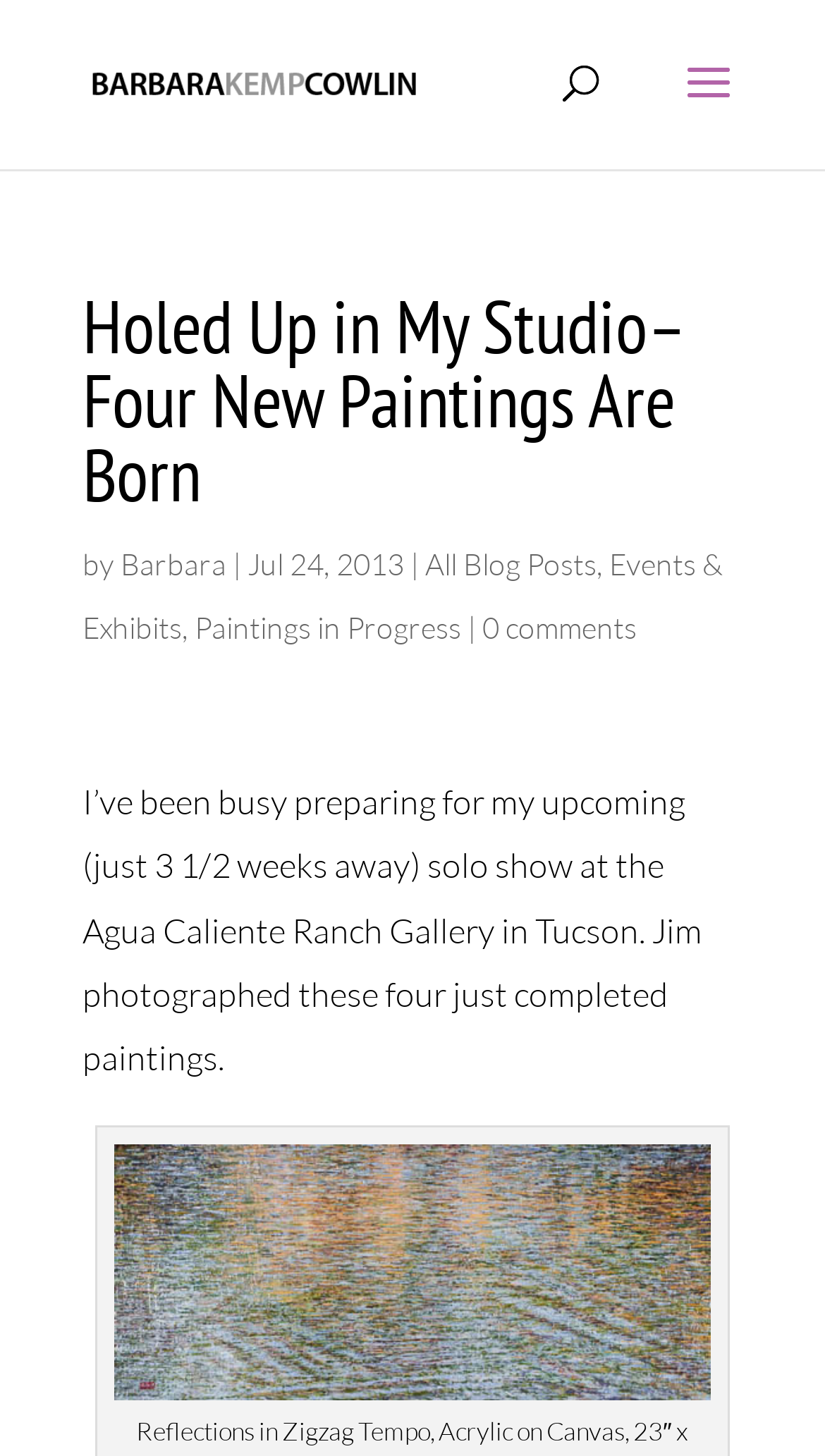Extract the bounding box coordinates of the UI element described: "All Blog Posts". Provide the coordinates in the format [left, top, right, bottom] with values ranging from 0 to 1.

[0.515, 0.375, 0.723, 0.4]